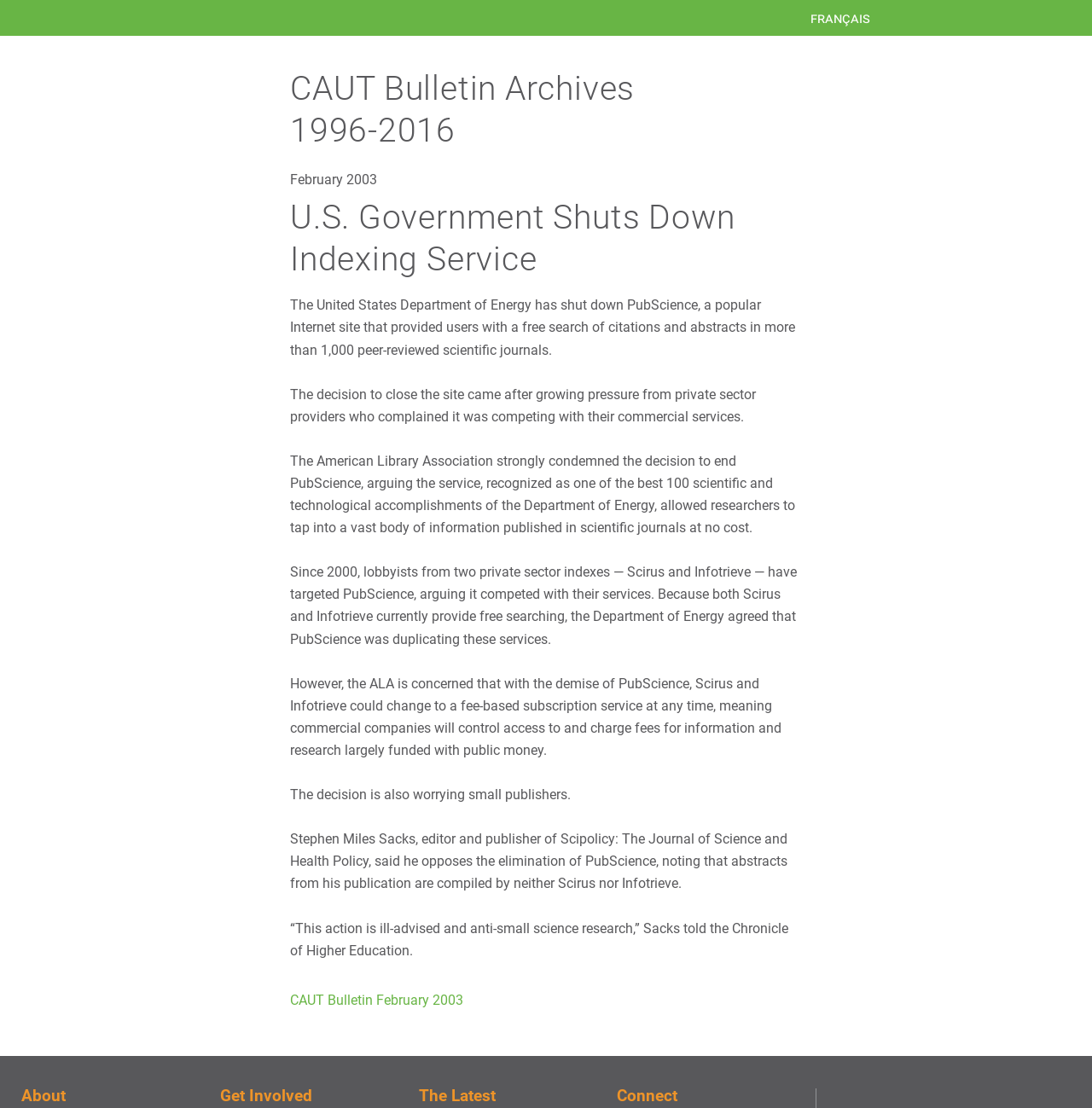Select the bounding box coordinates of the element I need to click to carry out the following instruction: "read CAUT Bulletin Archives 1996-2016".

[0.266, 0.062, 0.734, 0.137]